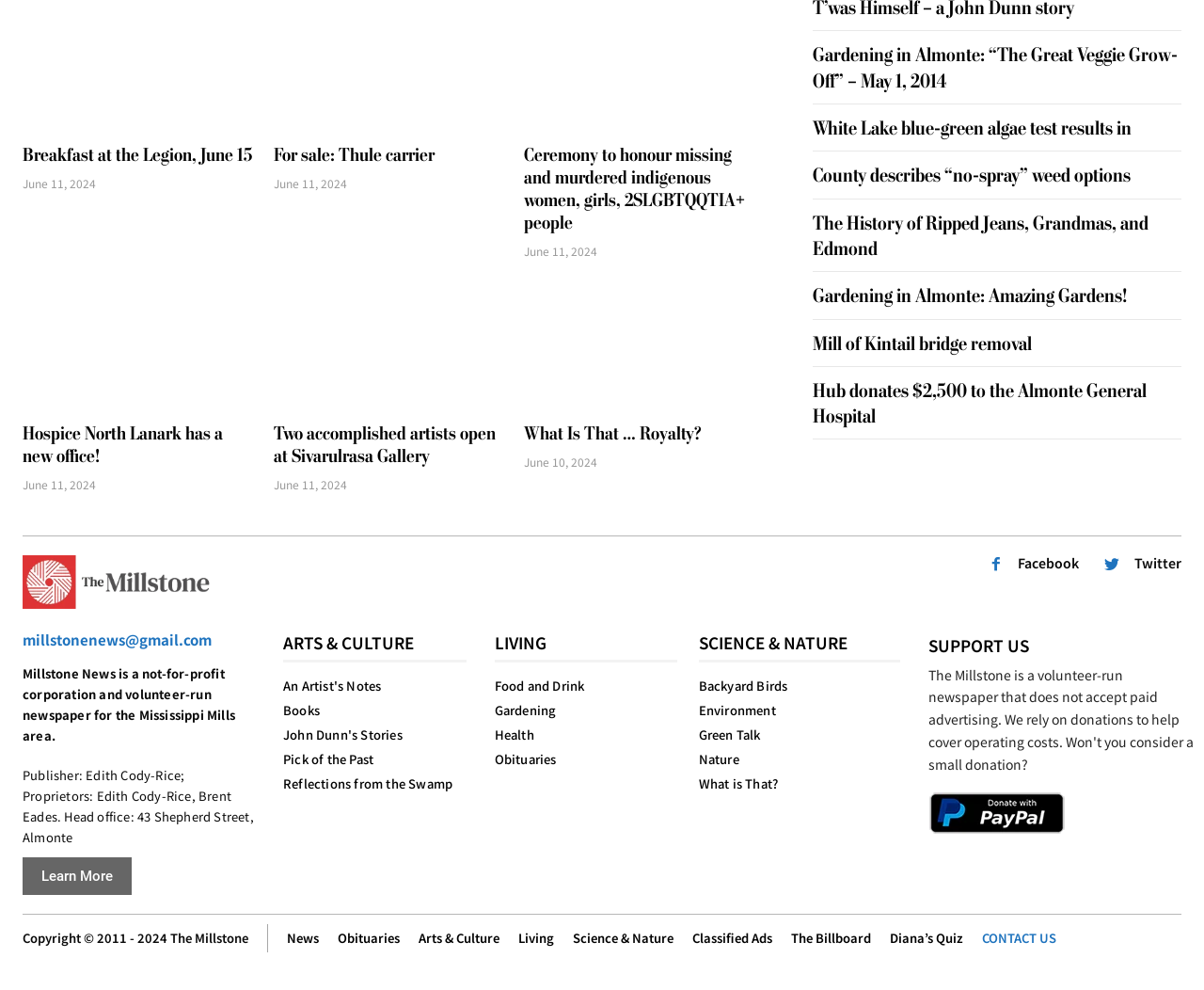Determine the bounding box for the UI element as described: "alt="Clotik | SaaS Blog"". The coordinates should be represented as four float numbers between 0 and 1, formatted as [left, top, right, bottom].

None